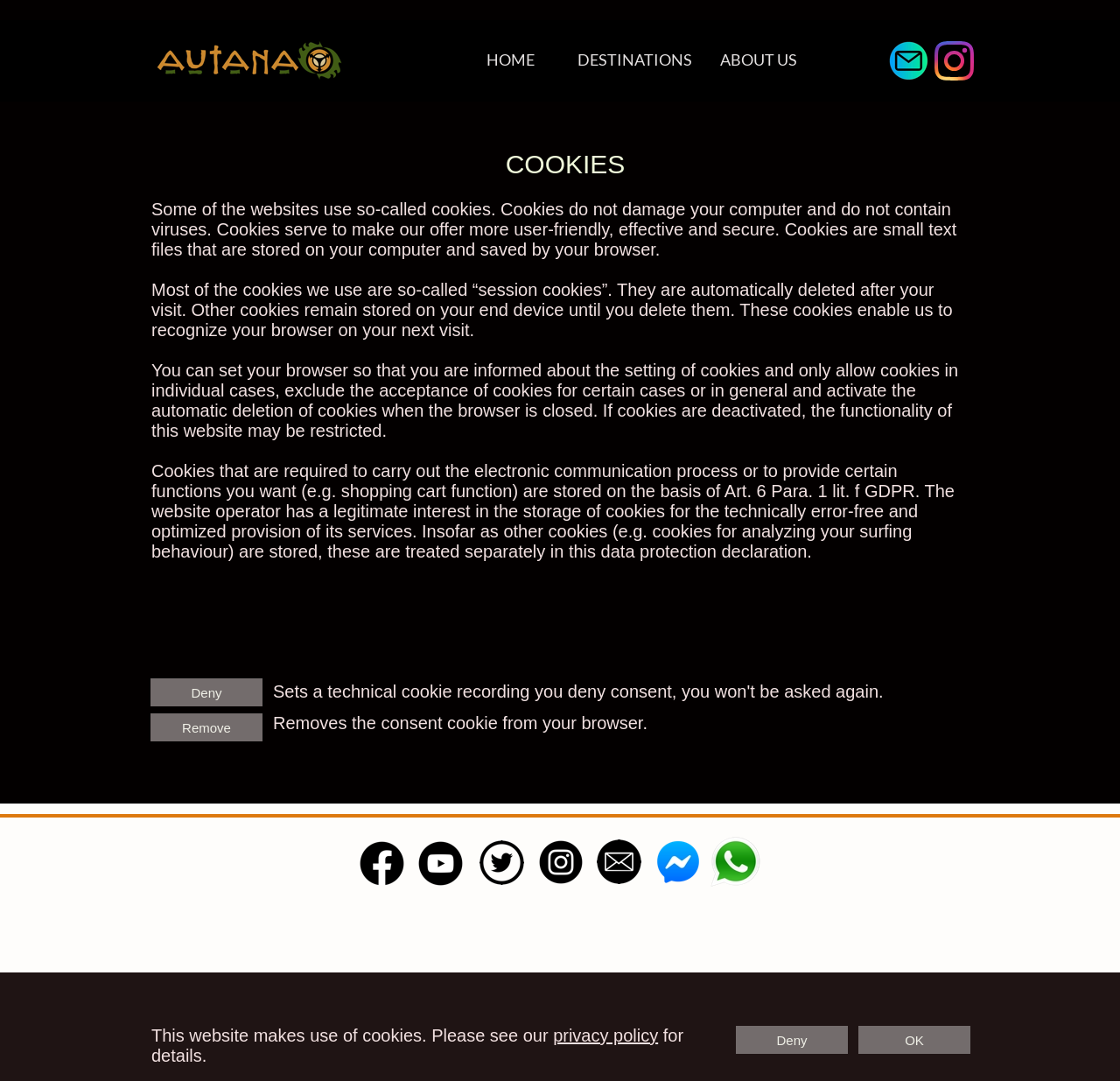What is the function of the 'Remove' button?
Refer to the screenshot and answer in one word or phrase.

Removes the consent cookie